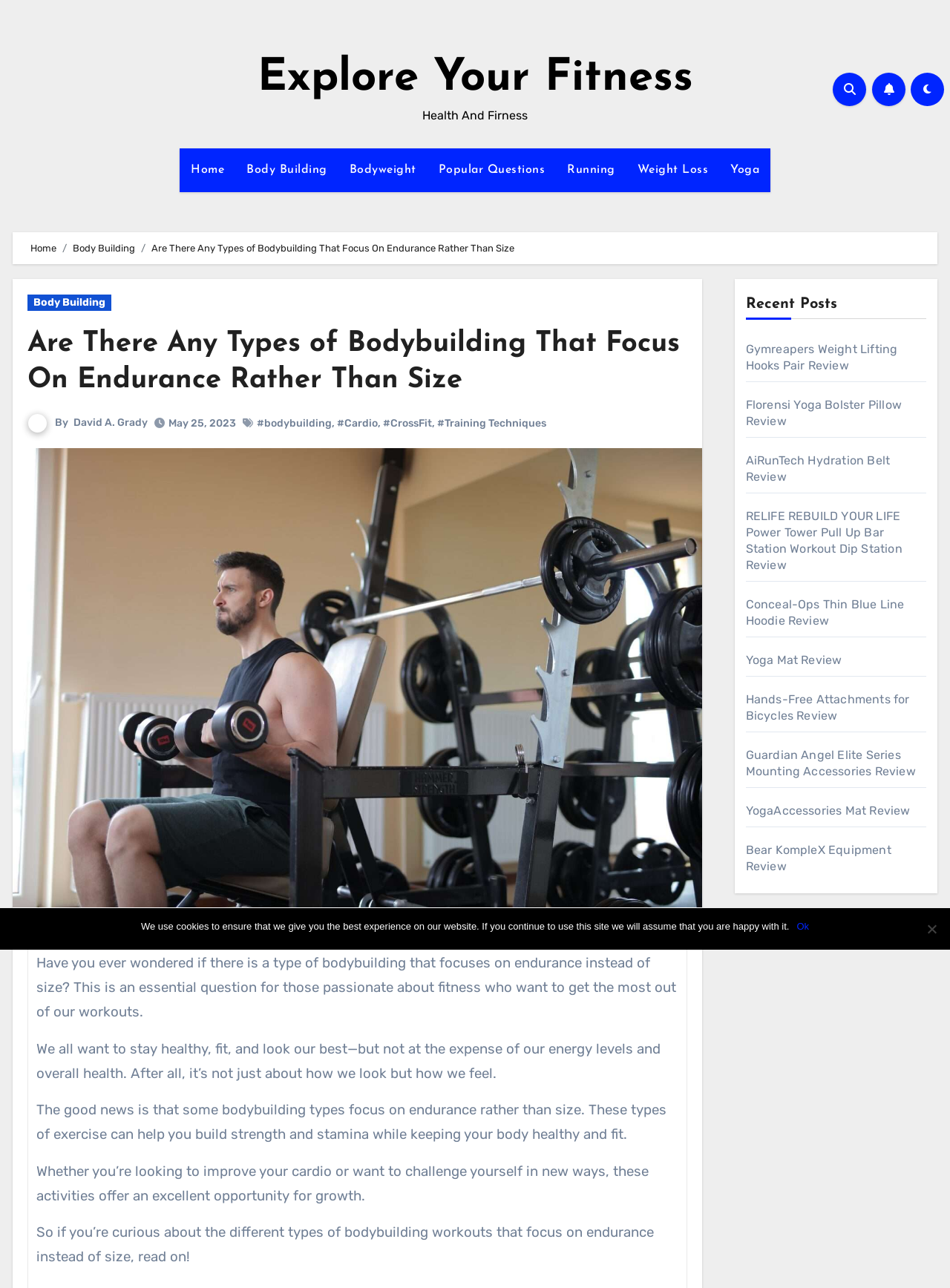Could you locate the bounding box coordinates for the section that should be clicked to accomplish this task: "Get more information about the event on February 14".

None